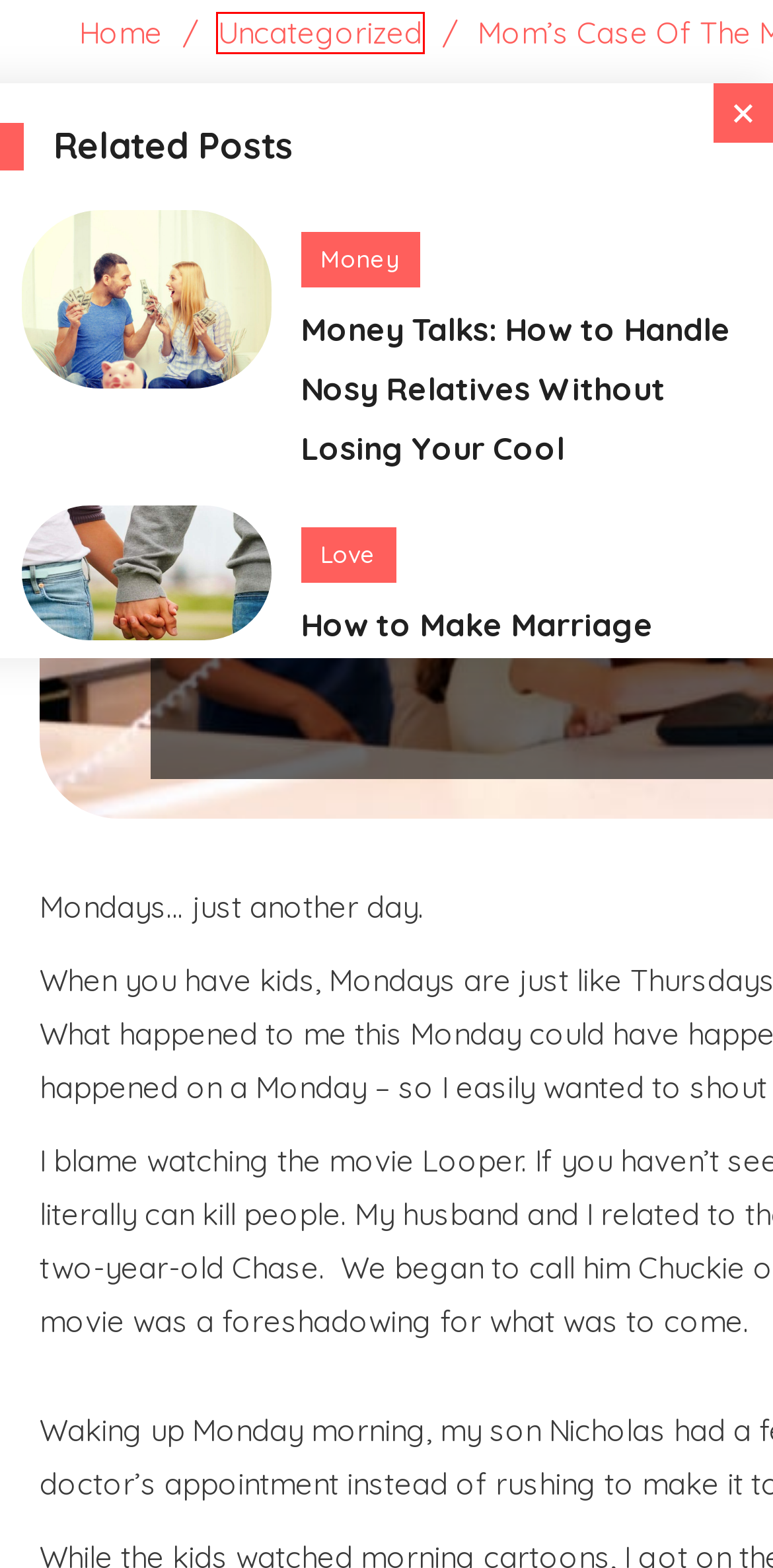You have a screenshot of a webpage where a red bounding box highlights a specific UI element. Identify the description that best matches the resulting webpage after the highlighted element is clicked. The choices are:
A. Education Archives - ModernMom
B. Money Talks: How to Handle Nosy Relatives Without Losing Your Cool
C. Is it Tacky to Include a Cashapp or Venmo Link on Your Child's Graduation Announcement?
D. Uncategorized Archives - ModernMom
E. Money Archives - ModernMom
F. Celebrate Archives - ModernMom
G. Love Archives - ModernMom
H. Mother's Day Archives - ModernMom

D